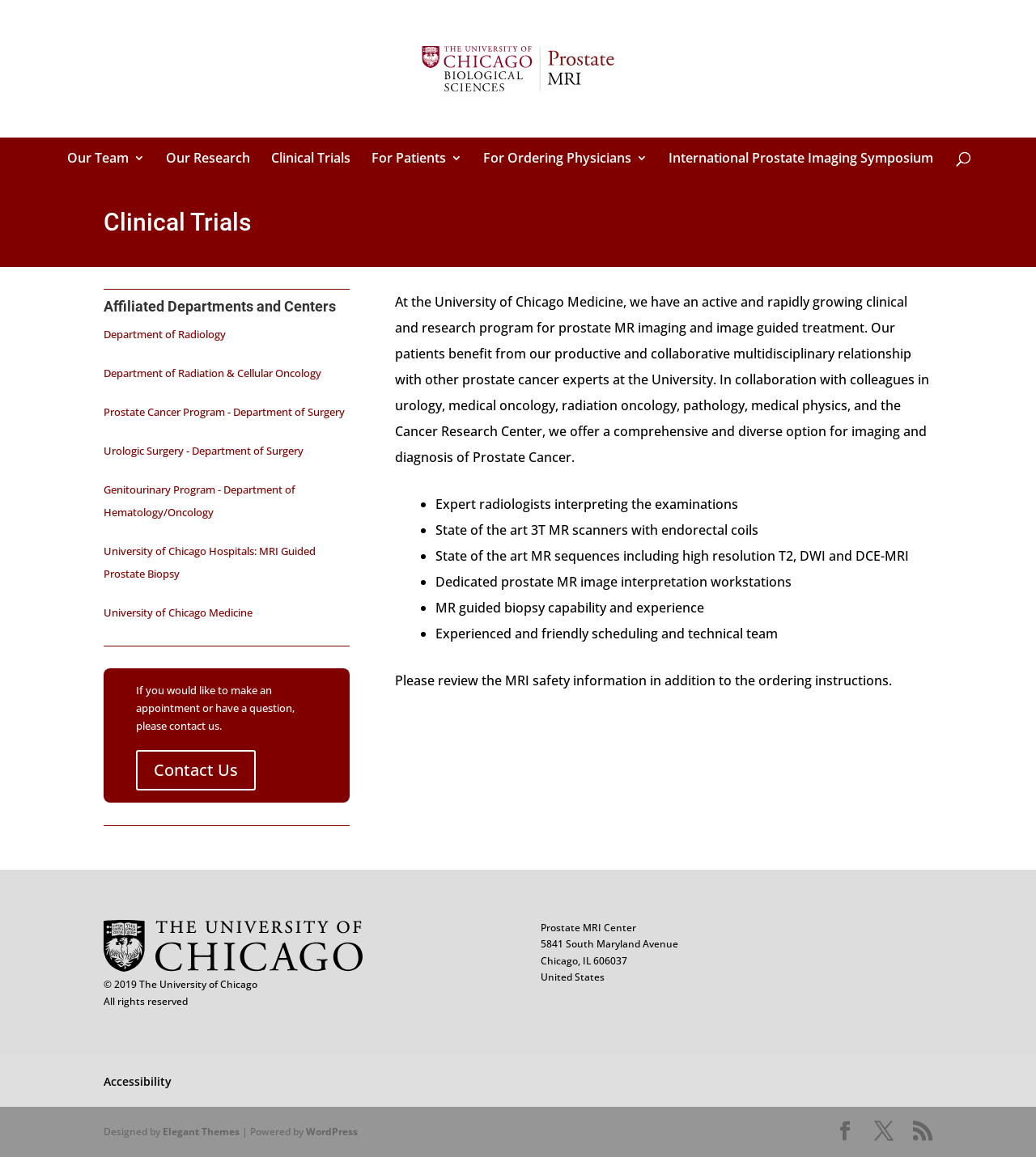Identify the bounding box coordinates for the element that needs to be clicked to fulfill this instruction: "Go to the 'For Patients' section". Provide the coordinates in the format of four float numbers between 0 and 1: [left, top, right, bottom].

[0.359, 0.119, 0.446, 0.154]